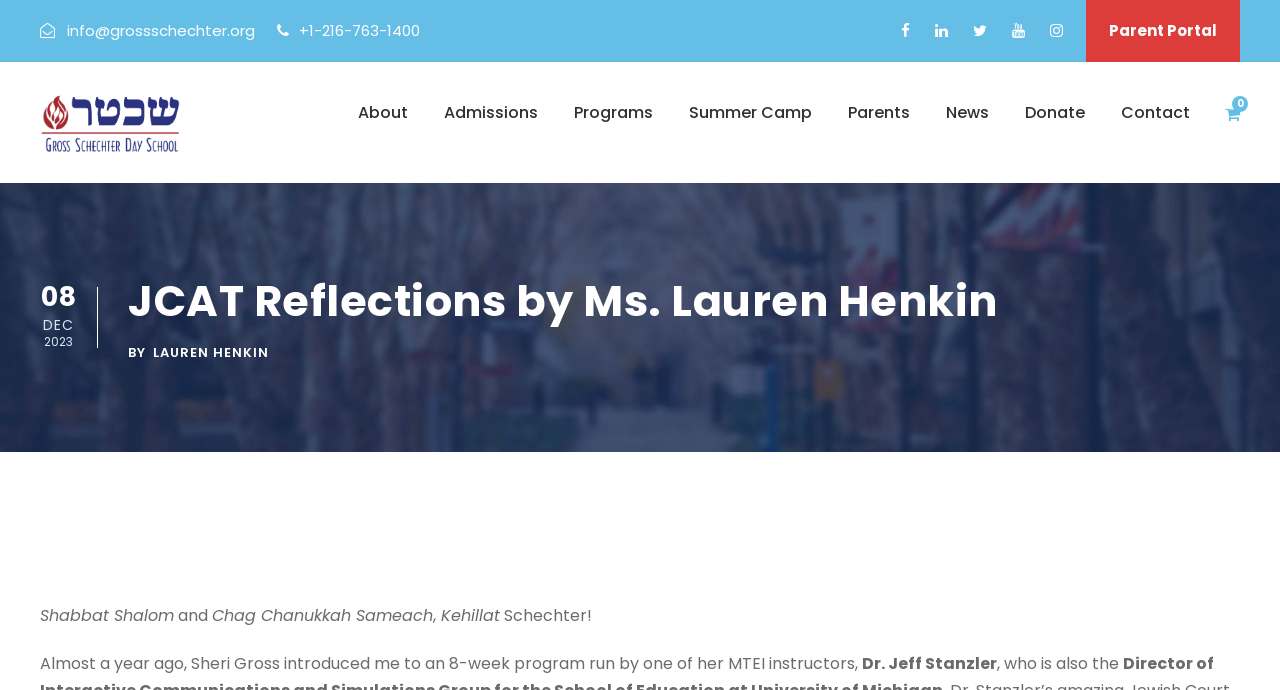Using the provided description: "Admissionsקבלה", find the bounding box coordinates of the corresponding UI element. The output should be four float numbers between 0 and 1, in the format [left, top, right, bottom].

[0.347, 0.143, 0.42, 0.231]